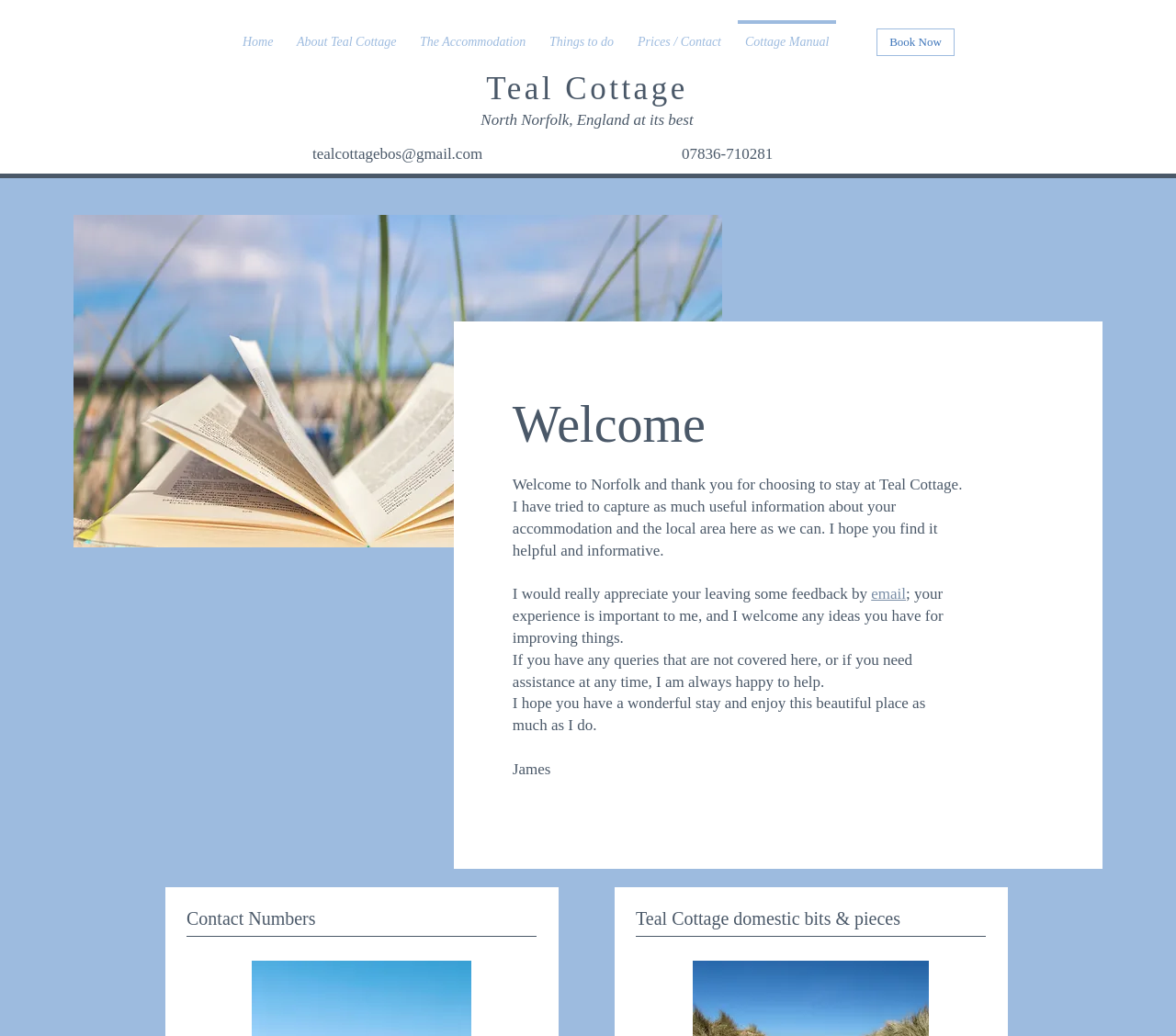Who is the owner of the cottage?
Based on the image, answer the question with as much detail as possible.

I found the answer by looking at the StaticText element with the text 'James' which is located at the bottom of the webpage, indicating that it is the owner or manager of the cottage.